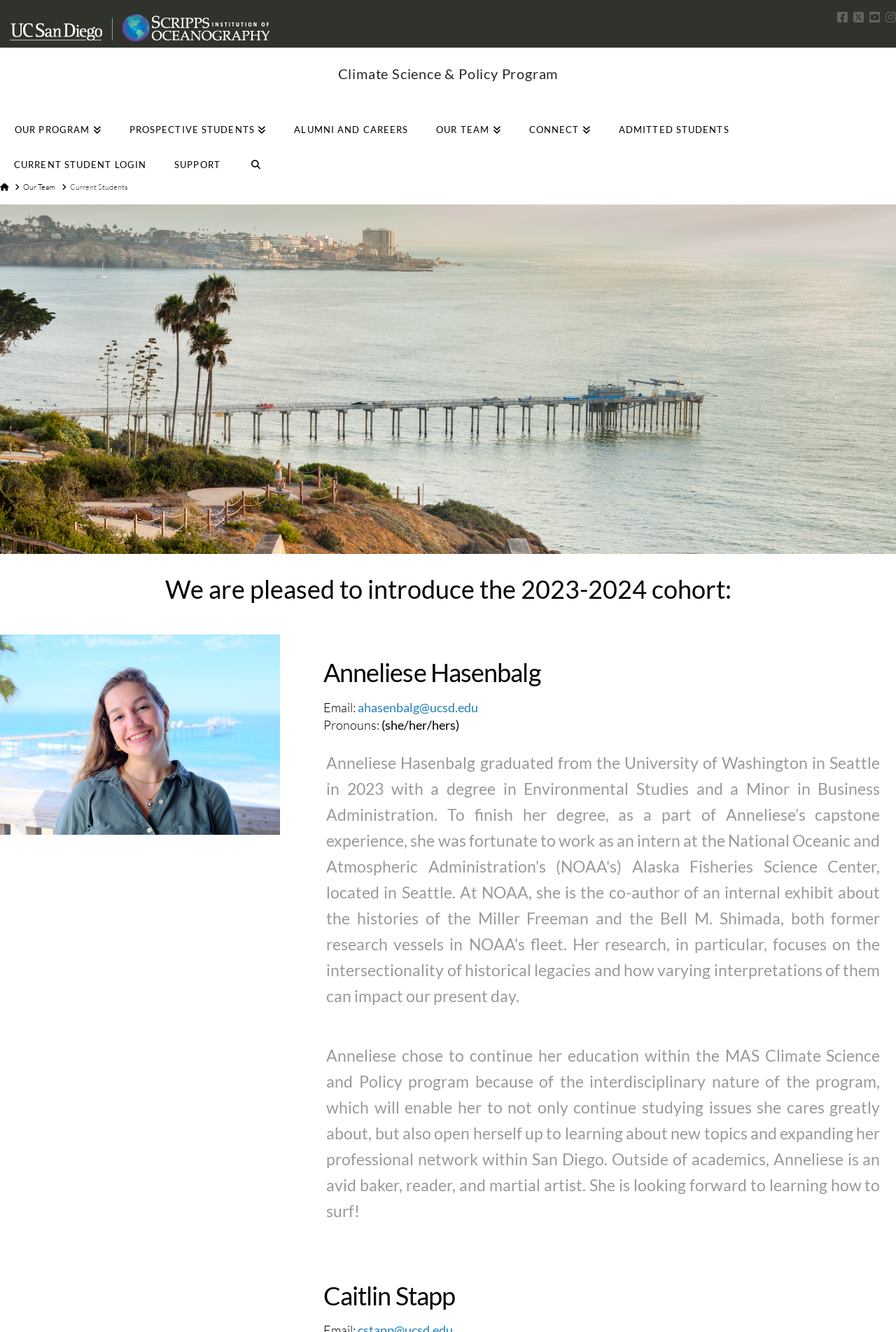Can you find the bounding box coordinates for the element to click on to achieve the instruction: "Click the UC San Diego logo"?

[0.0, 0.005, 0.312, 0.036]